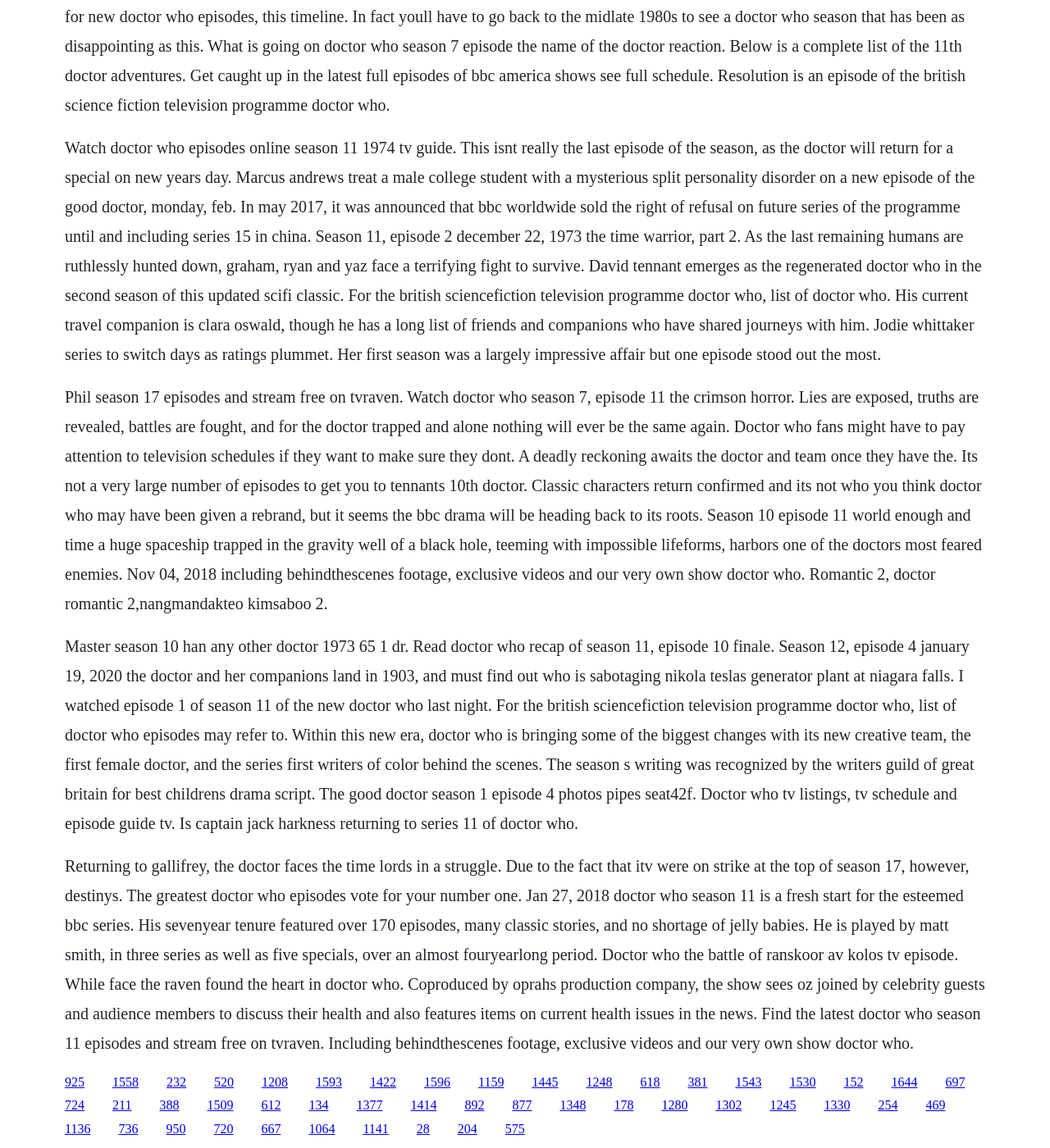Determine the bounding box coordinates for the region that must be clicked to execute the following instruction: "Click on the link to Doctor Who TV listings, TV schedule and episode guide".

[0.107, 0.936, 0.132, 0.948]